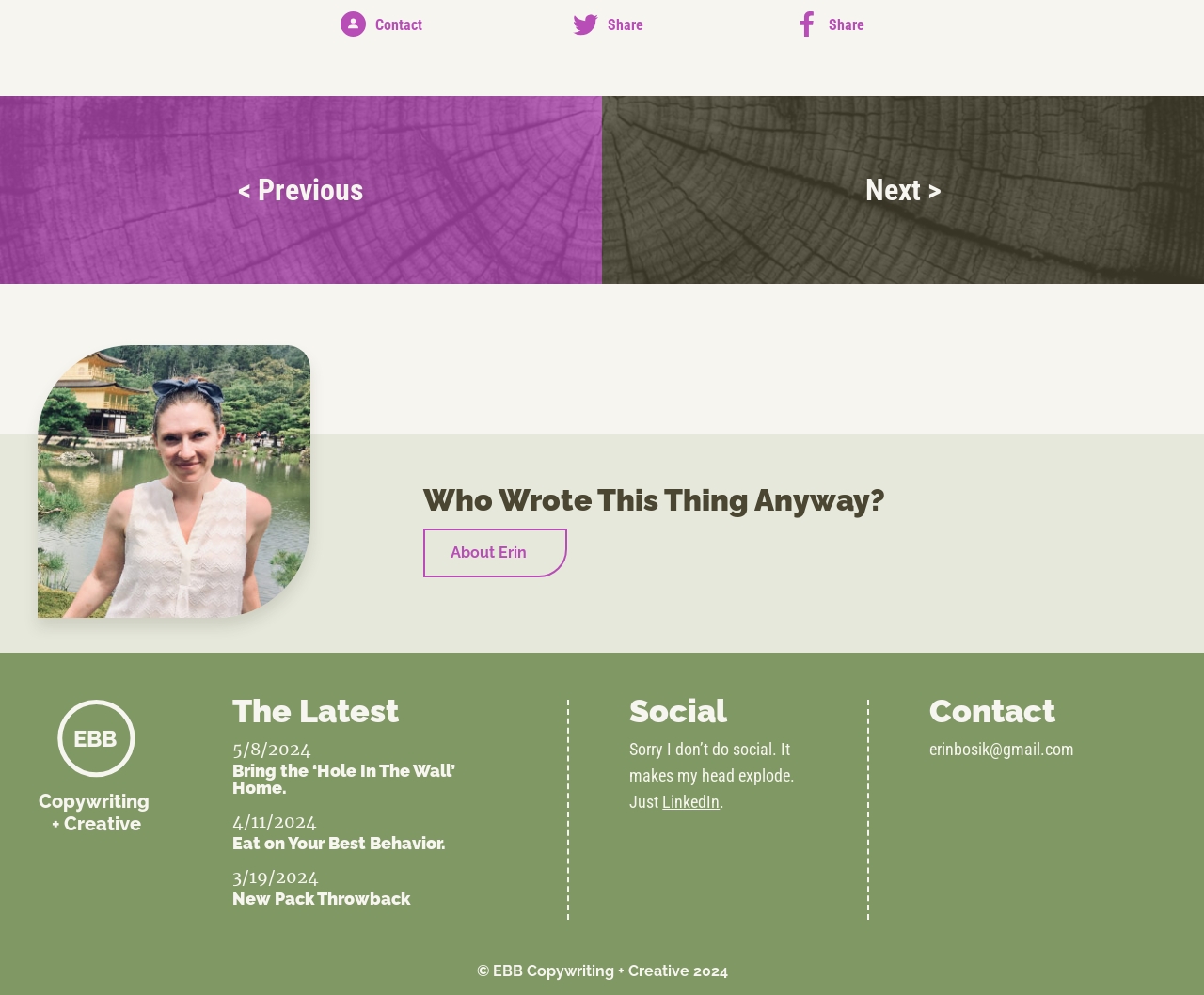Find the bounding box coordinates of the element to click in order to complete this instruction: "Check 'erinbosik@gmail.com'". The bounding box coordinates must be four float numbers between 0 and 1, denoted as [left, top, right, bottom].

[0.772, 0.743, 0.892, 0.763]